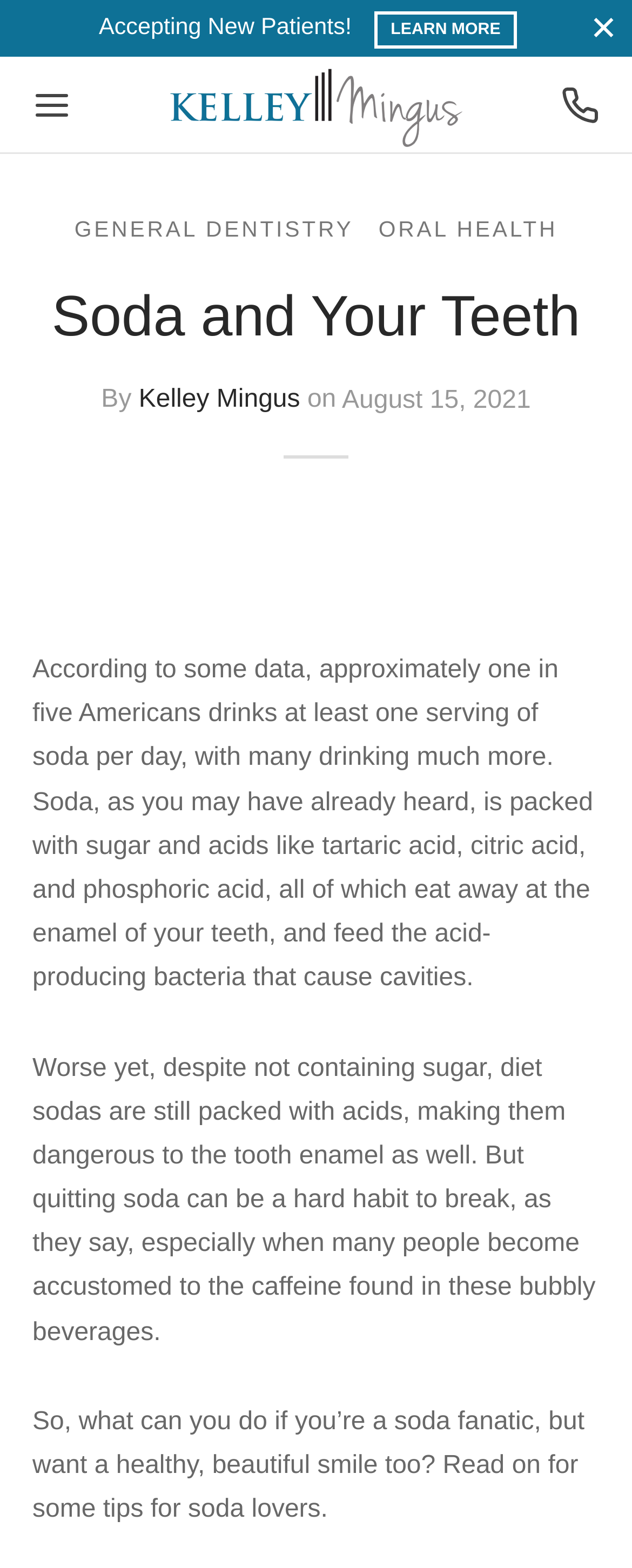Create a detailed narrative of the webpage’s visual and textual elements.

This webpage is about the effects of soda on teeth, titled "Soda and Your Teeth - Kelley Mingus". At the top, there is a banner with a call-to-action button "LEARN MORE" and a "Close" button on the right side. Below the banner, there is a menu button on the left and a logo image of Kelley Mingus on the right.

The main content is divided into sections. The first section has a heading "Soda and Your Teeth" followed by a subheading with the author's name, Kelley Mingus, and the date "August 15, 2021". Below the subheading, there is a paragraph of text discussing the negative effects of soda on teeth, including the high sugar and acid content.

The next section has another paragraph of text, warning about the dangers of diet sodas and the difficulty of quitting soda due to caffeine addiction. Finally, there is a concluding paragraph encouraging soda lovers to read on for tips on maintaining a healthy smile.

On the top right corner, there is a link to "Kelley Mingus" and an image of a social media icon. On the bottom right corner, there is another social media icon image with a link. The webpage has a total of 5 images, including the logo, social media icons, and a menu icon.